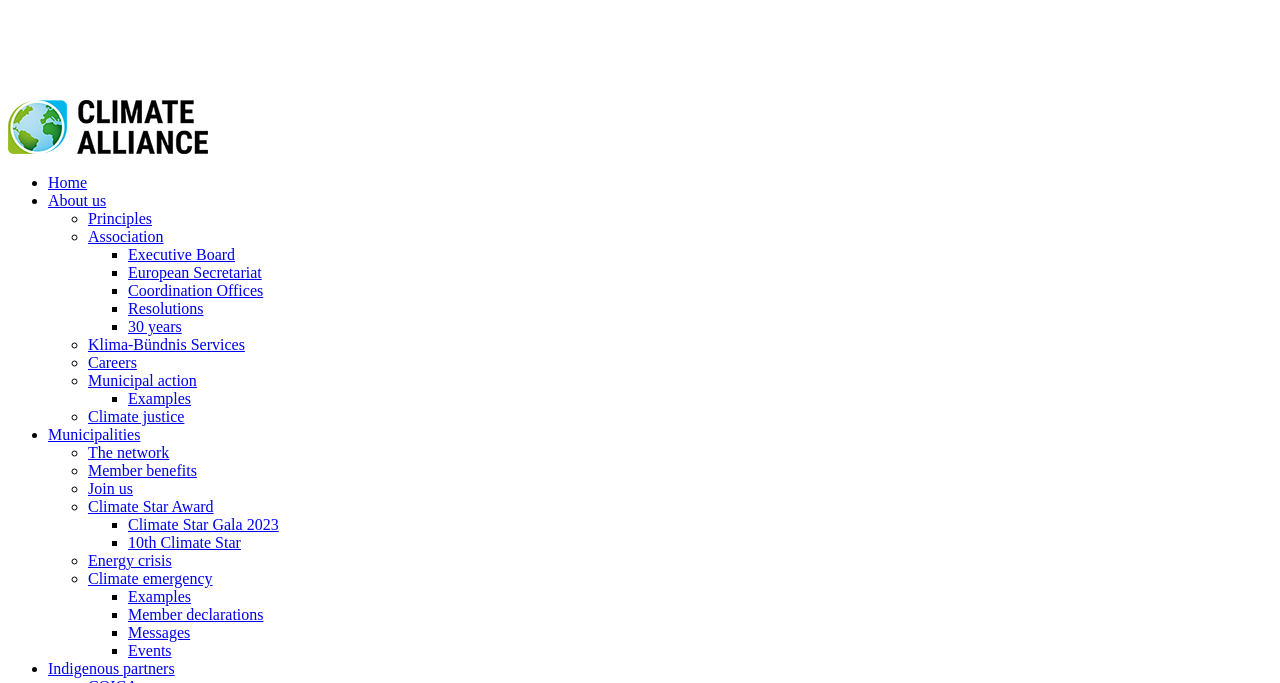Predict the bounding box of the UI element based on this description: "Municipalities".

[0.038, 0.624, 0.11, 0.649]